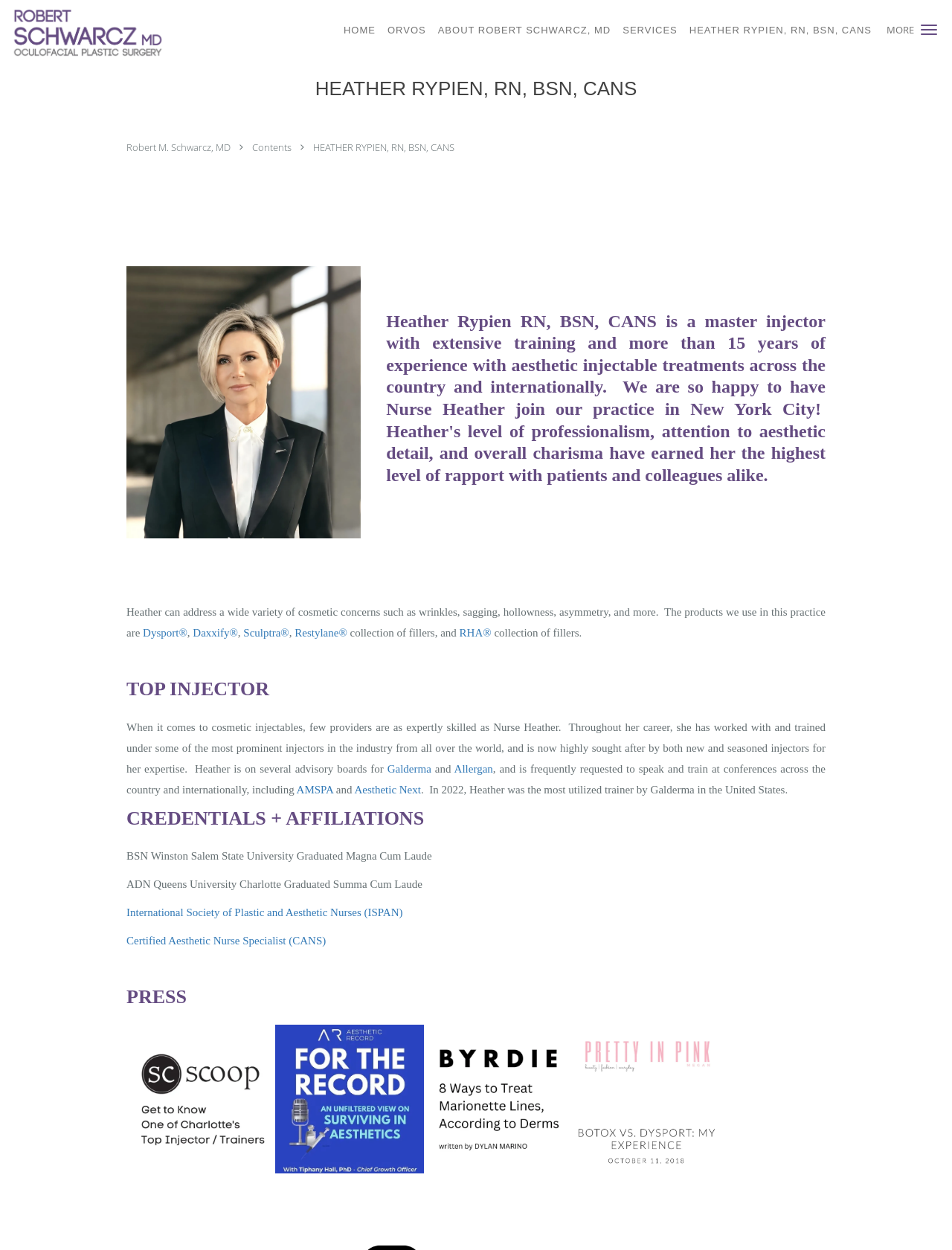Identify the bounding box coordinates for the UI element described as: "Aesthetic Next".

[0.372, 0.627, 0.442, 0.636]